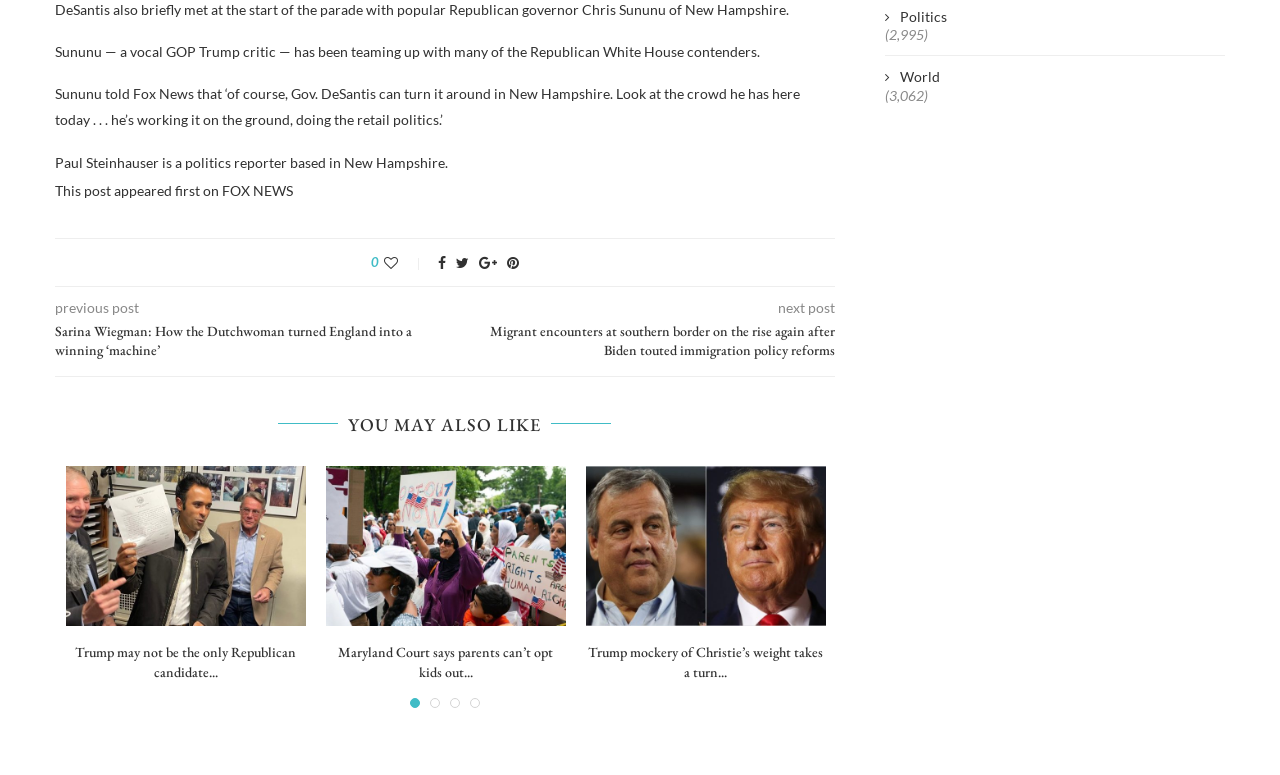How many articles are listed under 'YOU MAY ALSO LIKE'?
Refer to the image and offer an in-depth and detailed answer to the question.

I counted the number of link elements under the heading 'YOU MAY ALSO LIKE', which is located at the bottom of the webpage. There are four link elements, each corresponding to a different article.